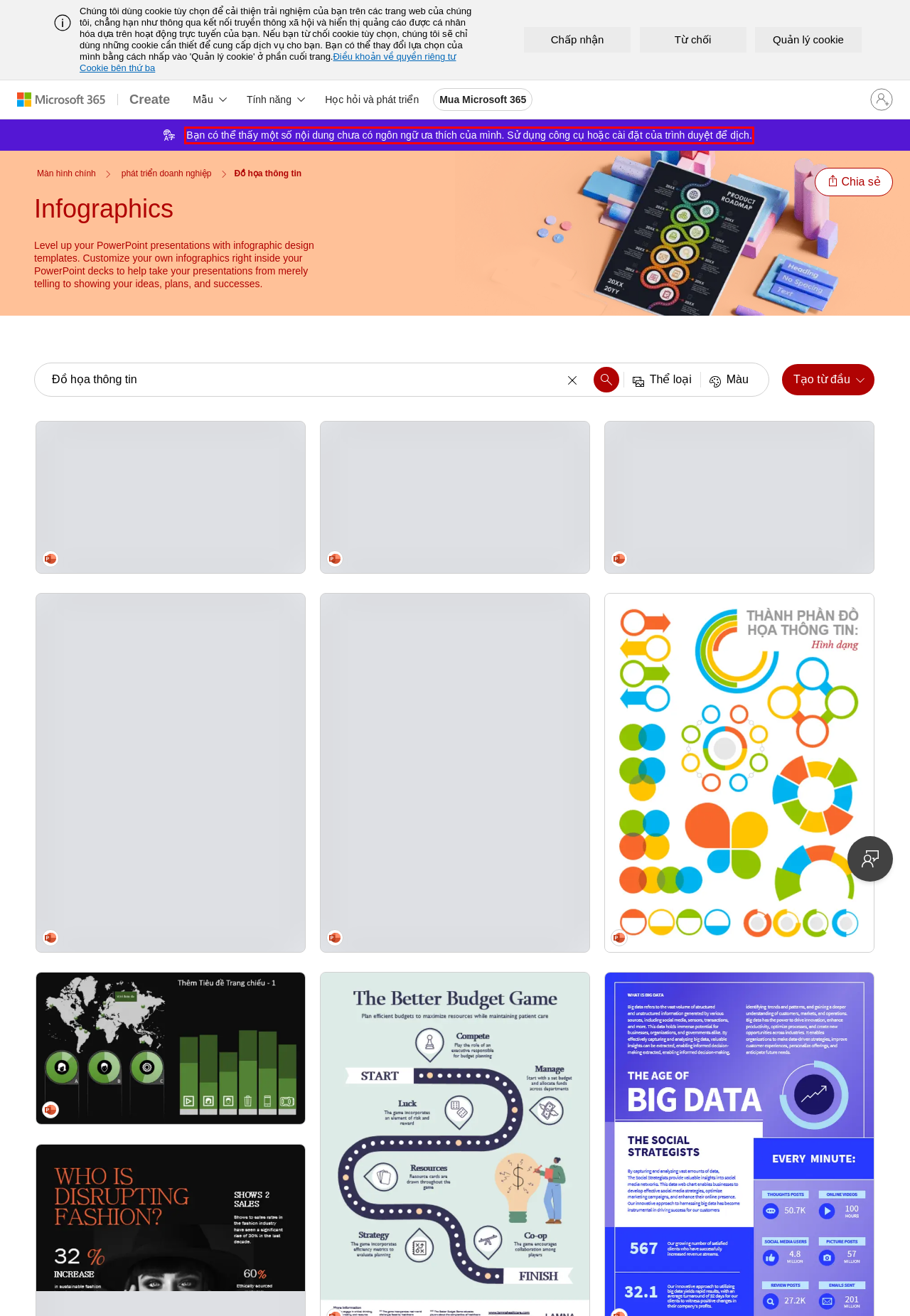Observe the screenshot of the webpage that includes a red rectangle bounding box. Conduct OCR on the content inside this red bounding box and generate the text.

Bạn có thể thấy một số nội dung chưa có ngôn ngữ ưa thích của mình. Sử dụng công cụ hoặc cài đặt của trình duyệt để dịch.